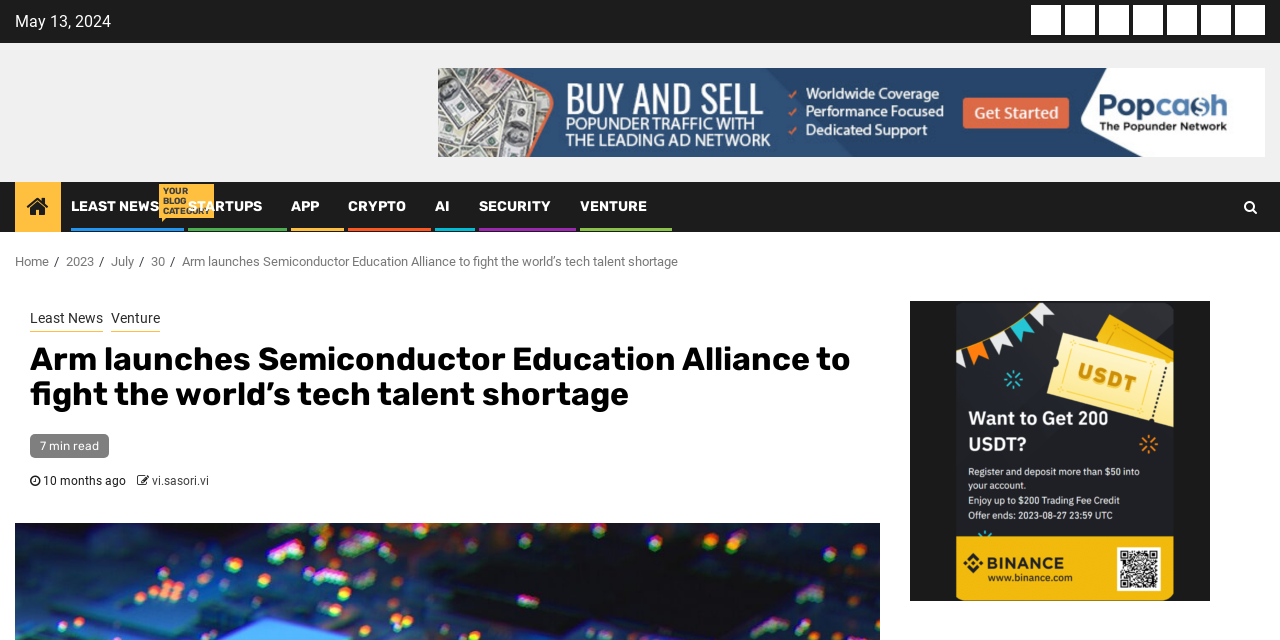Determine the bounding box coordinates for the clickable element to execute this instruction: "Click the 'ADD TO CALENDAR' button". Provide the coordinates as four float numbers between 0 and 1, i.e., [left, top, right, bottom].

None